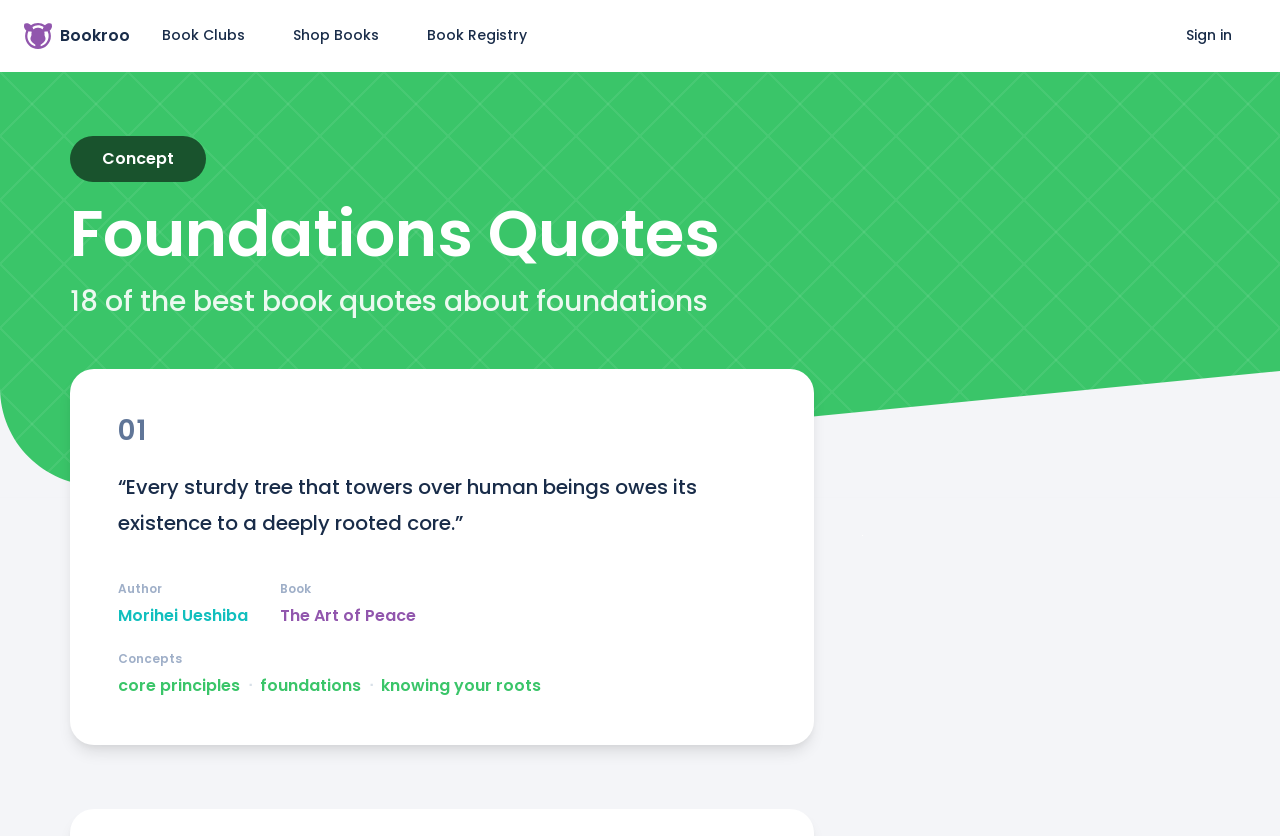Bounding box coordinates are to be given in the format (top-left x, top-left y, bottom-right x, bottom-right y). All values must be floating point numbers between 0 and 1. Provide the bounding box coordinate for the UI element described as: The Art of Peace

[0.219, 0.723, 0.325, 0.75]